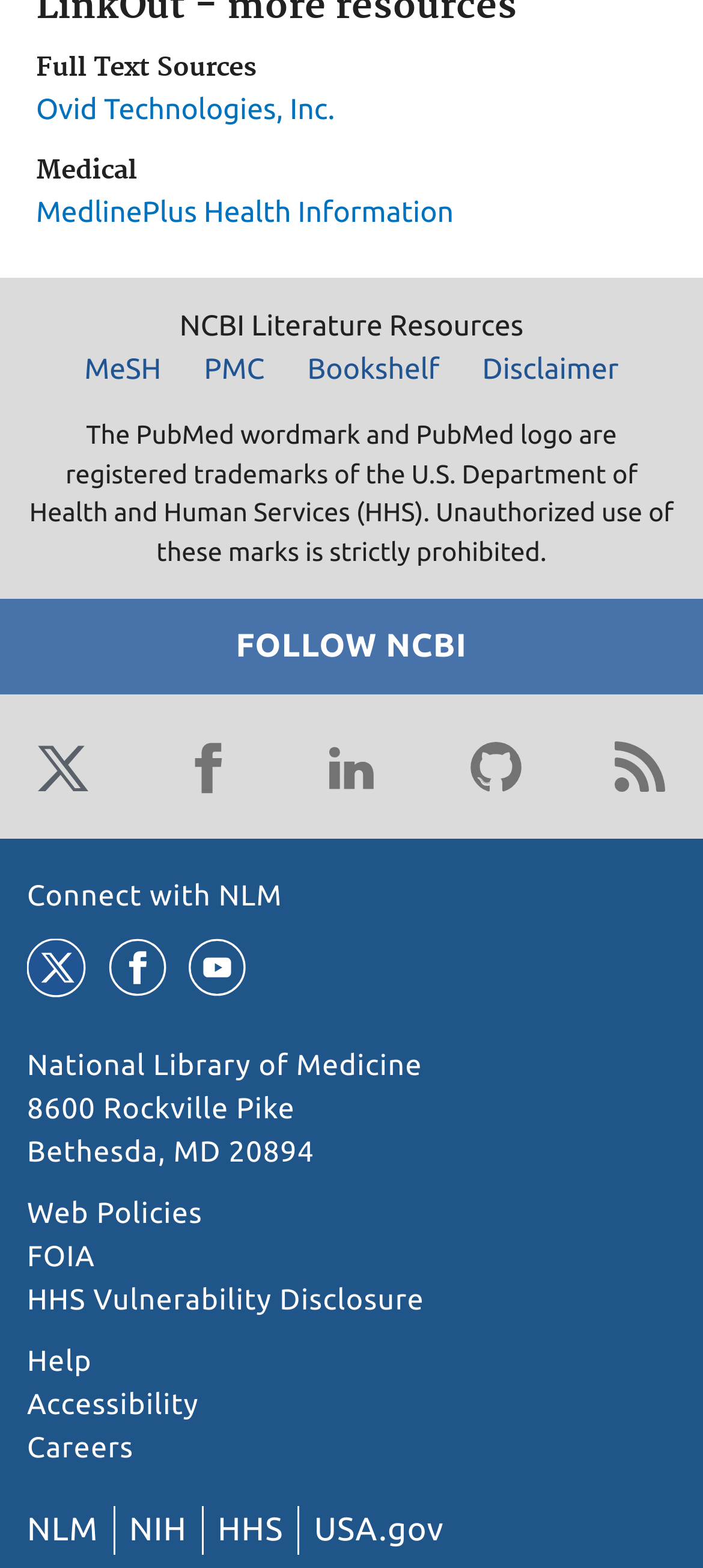Identify the bounding box coordinates of the region that needs to be clicked to carry out this instruction: "Click on Ovid Technologies, Inc.". Provide these coordinates as four float numbers ranging from 0 to 1, i.e., [left, top, right, bottom].

[0.051, 0.059, 0.476, 0.08]